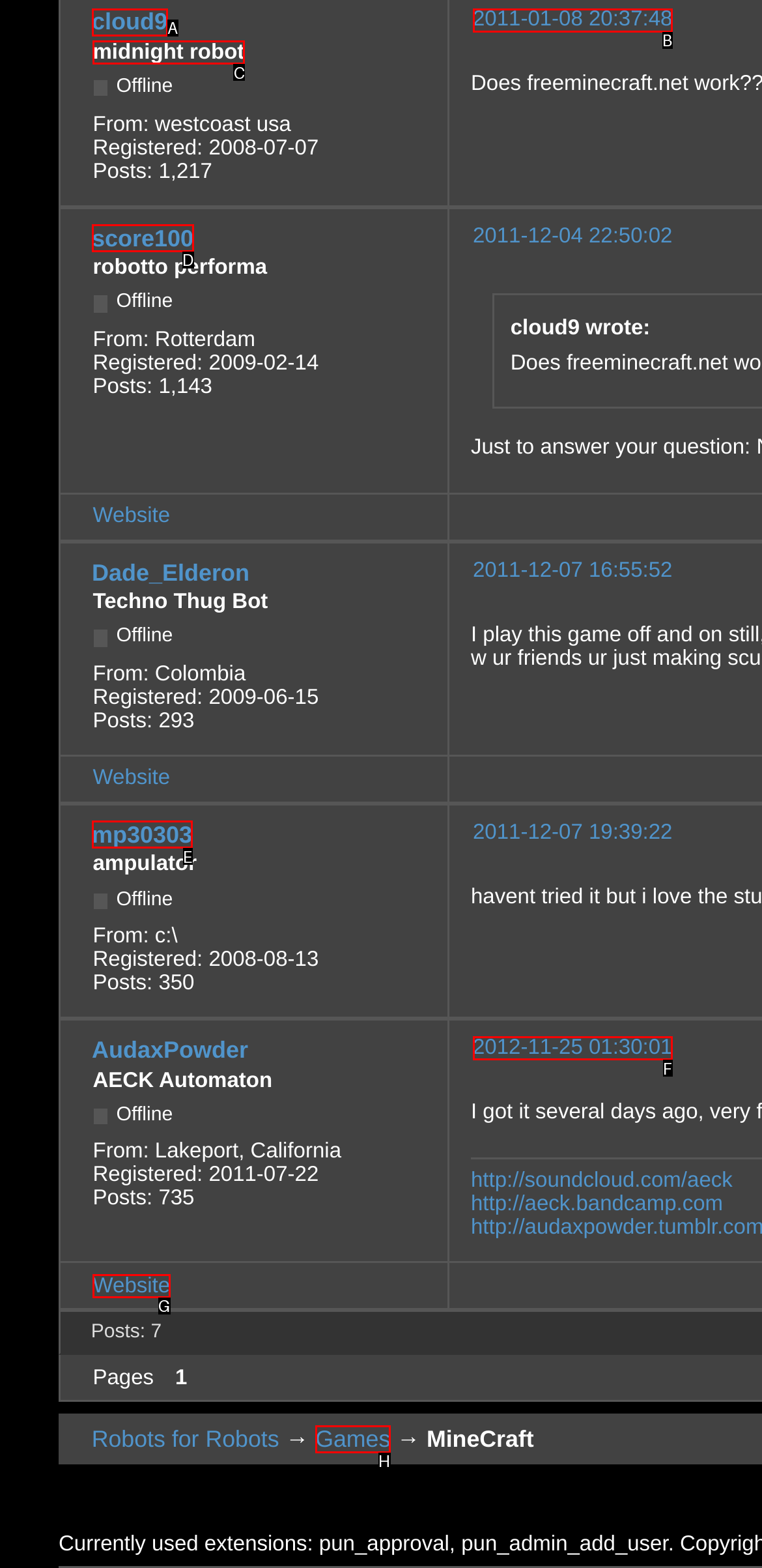Which HTML element should be clicked to complete the task: check posts of midnight robot? Answer with the letter of the corresponding option.

C